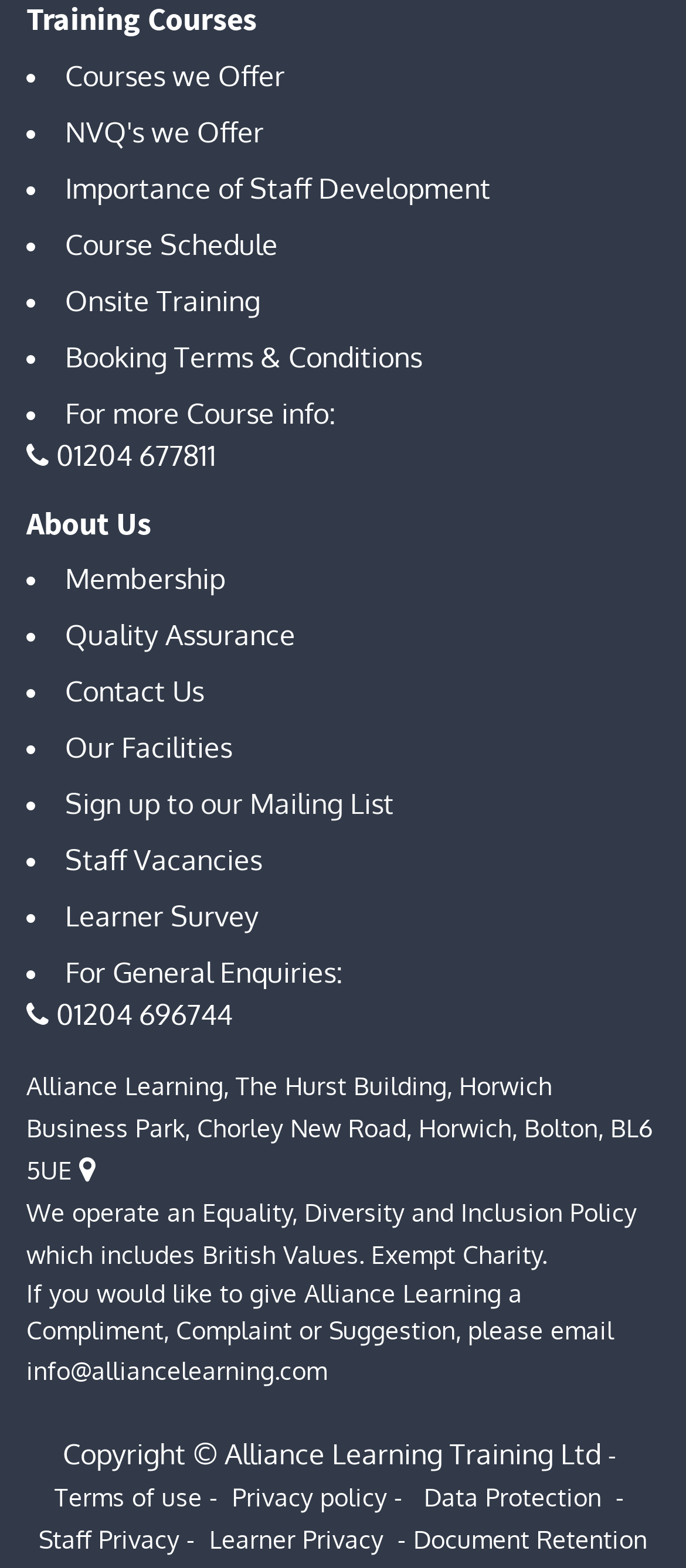Please predict the bounding box coordinates of the element's region where a click is necessary to complete the following instruction: "Learn about 'Quality Assurance'". The coordinates should be represented by four float numbers between 0 and 1, i.e., [left, top, right, bottom].

[0.095, 0.394, 0.441, 0.416]